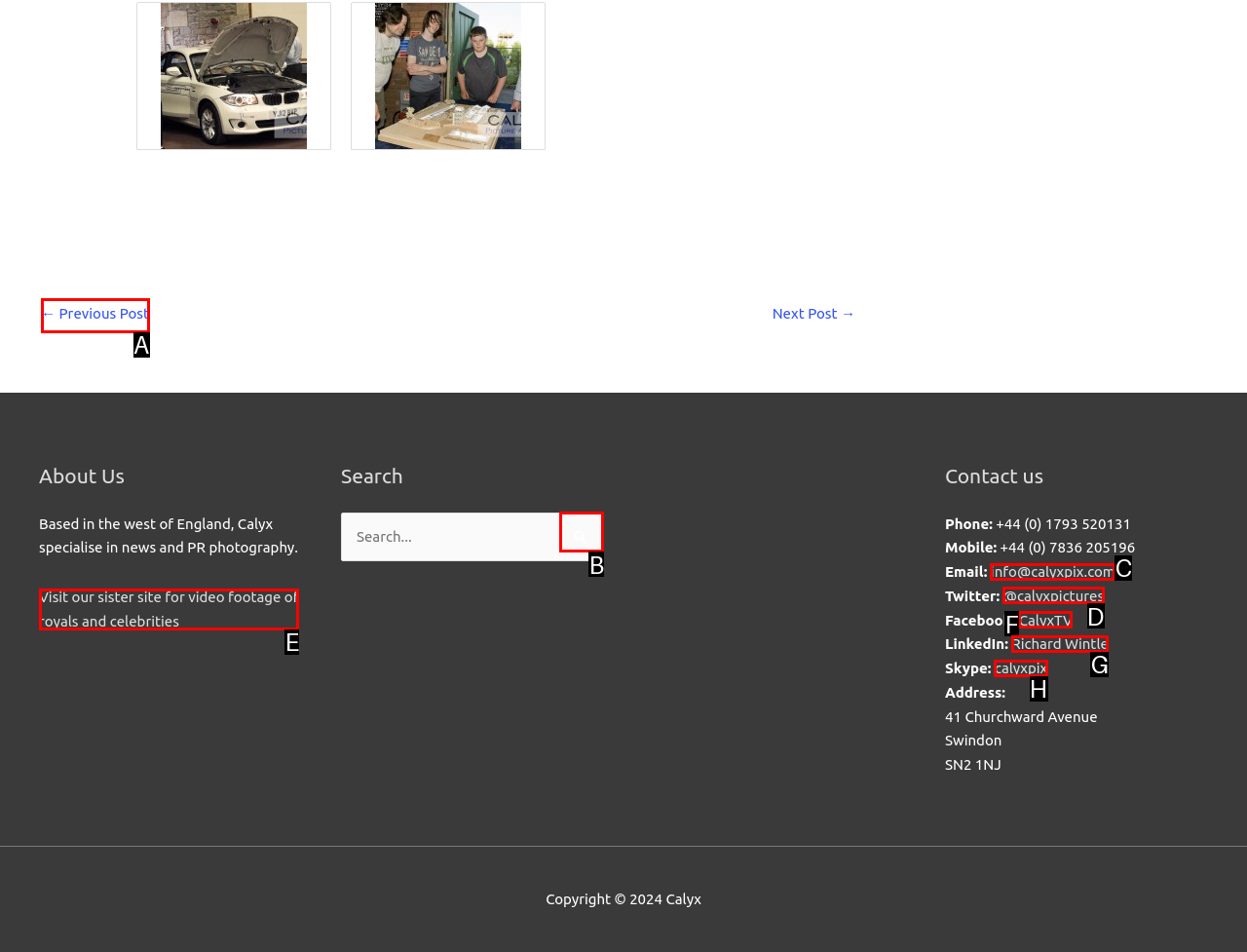Choose the HTML element that needs to be clicked for the given task: Click the 'Search' button Respond by giving the letter of the chosen option.

B